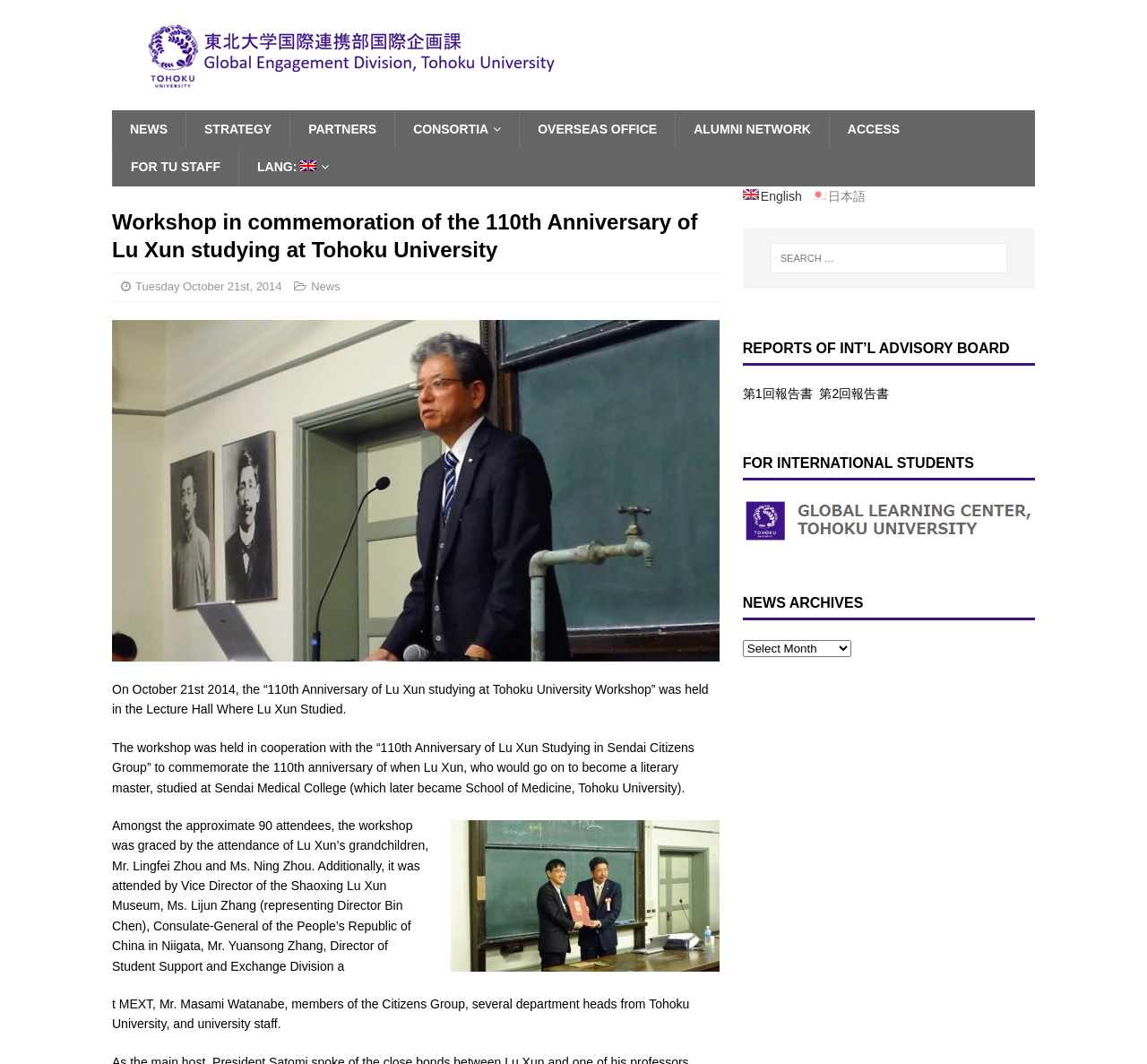Please give the bounding box coordinates of the area that should be clicked to fulfill the following instruction: "Click on NEWS". The coordinates should be in the format of four float numbers from 0 to 1, i.e., [left, top, right, bottom].

[0.098, 0.104, 0.162, 0.139]